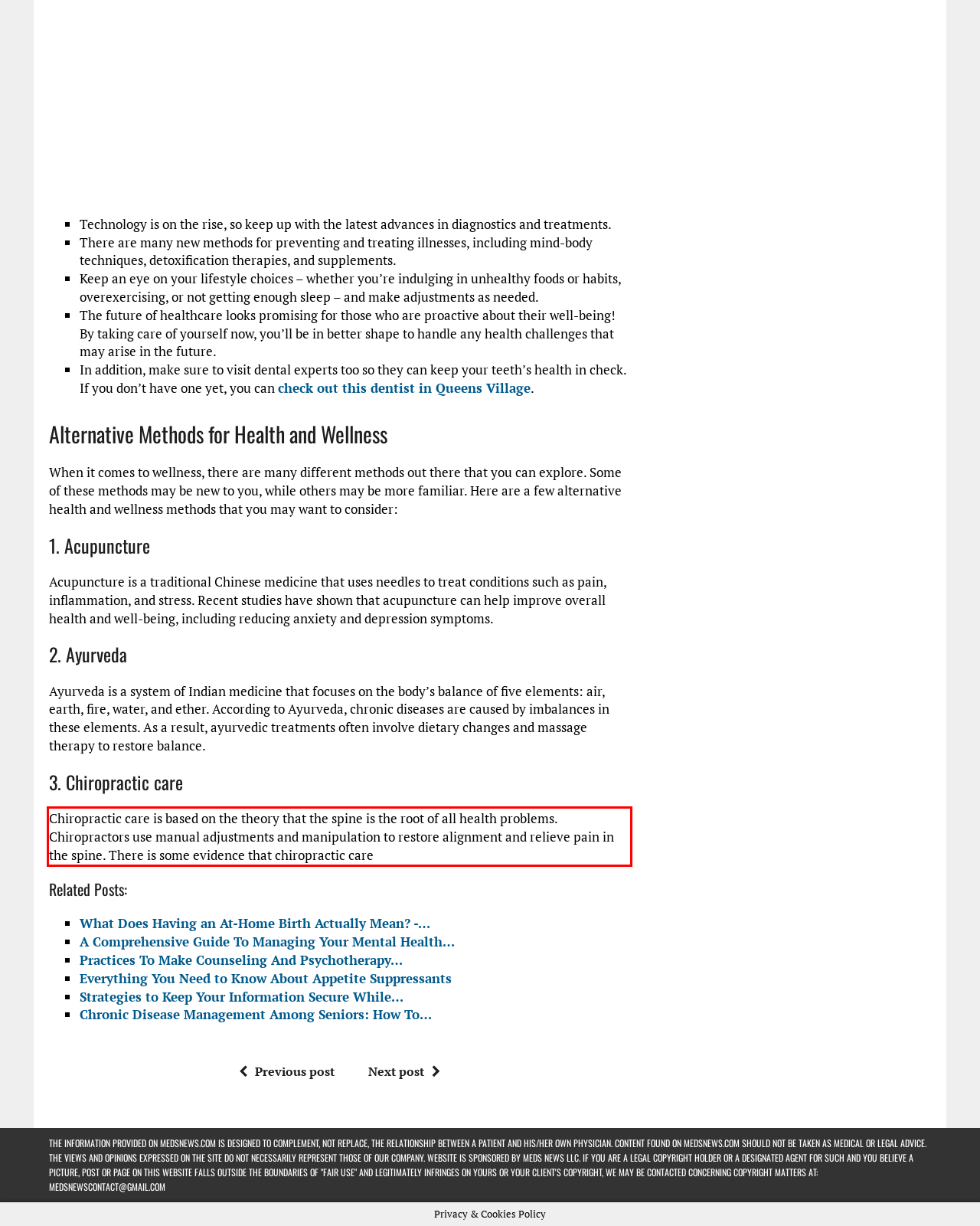Given a screenshot of a webpage containing a red rectangle bounding box, extract and provide the text content found within the red bounding box.

Chiropractic care is based on the theory that the spine is the root of all health problems. Chiropractors use manual adjustments and manipulation to restore alignment and relieve pain in the spine. There is some evidence that chiropractic care